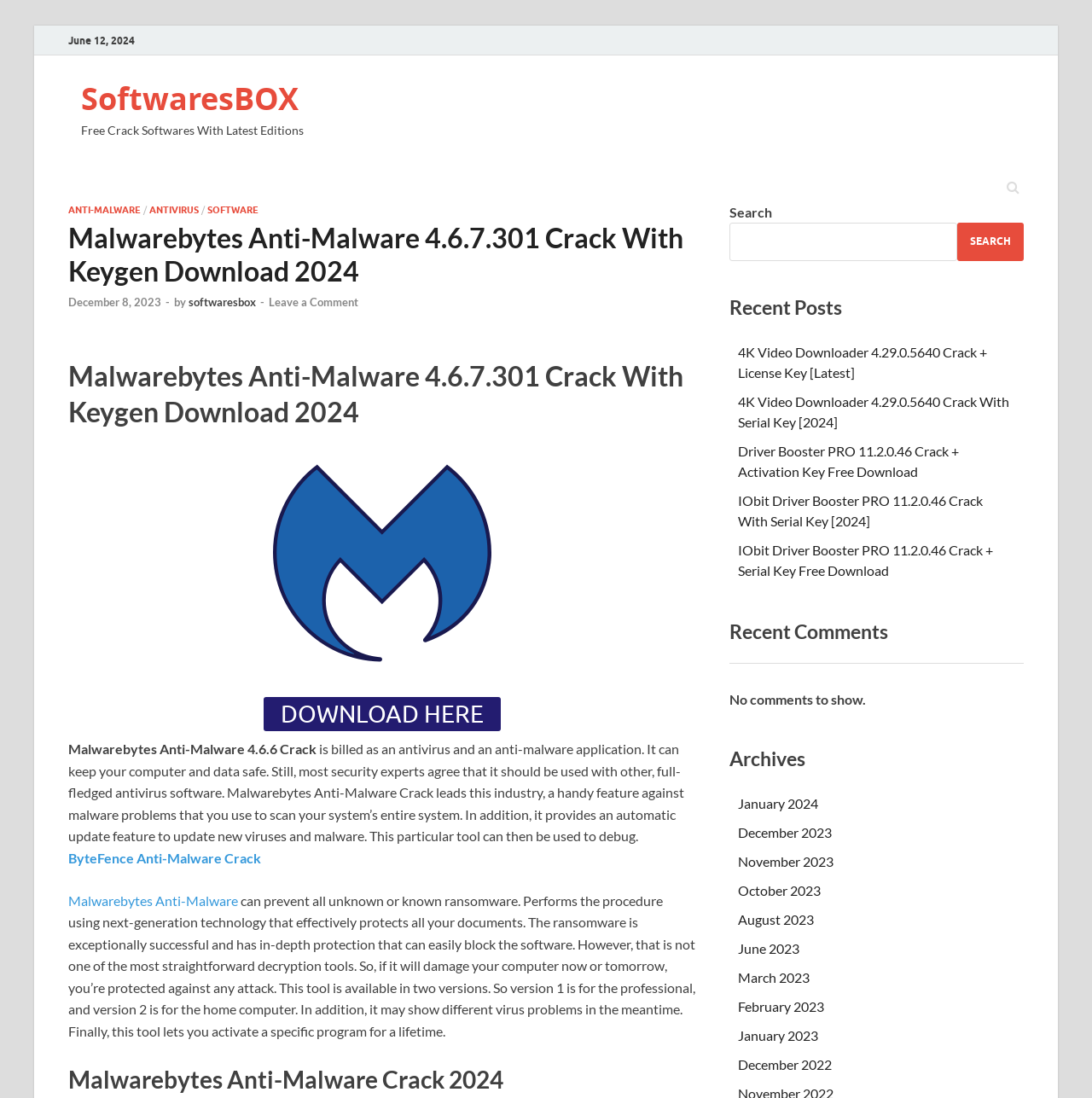What is the button below the software description?
Offer a detailed and exhaustive answer to the question.

I found the button 'DOWNLOAD HERE' below the software description, which is likely to be the button to download the software.